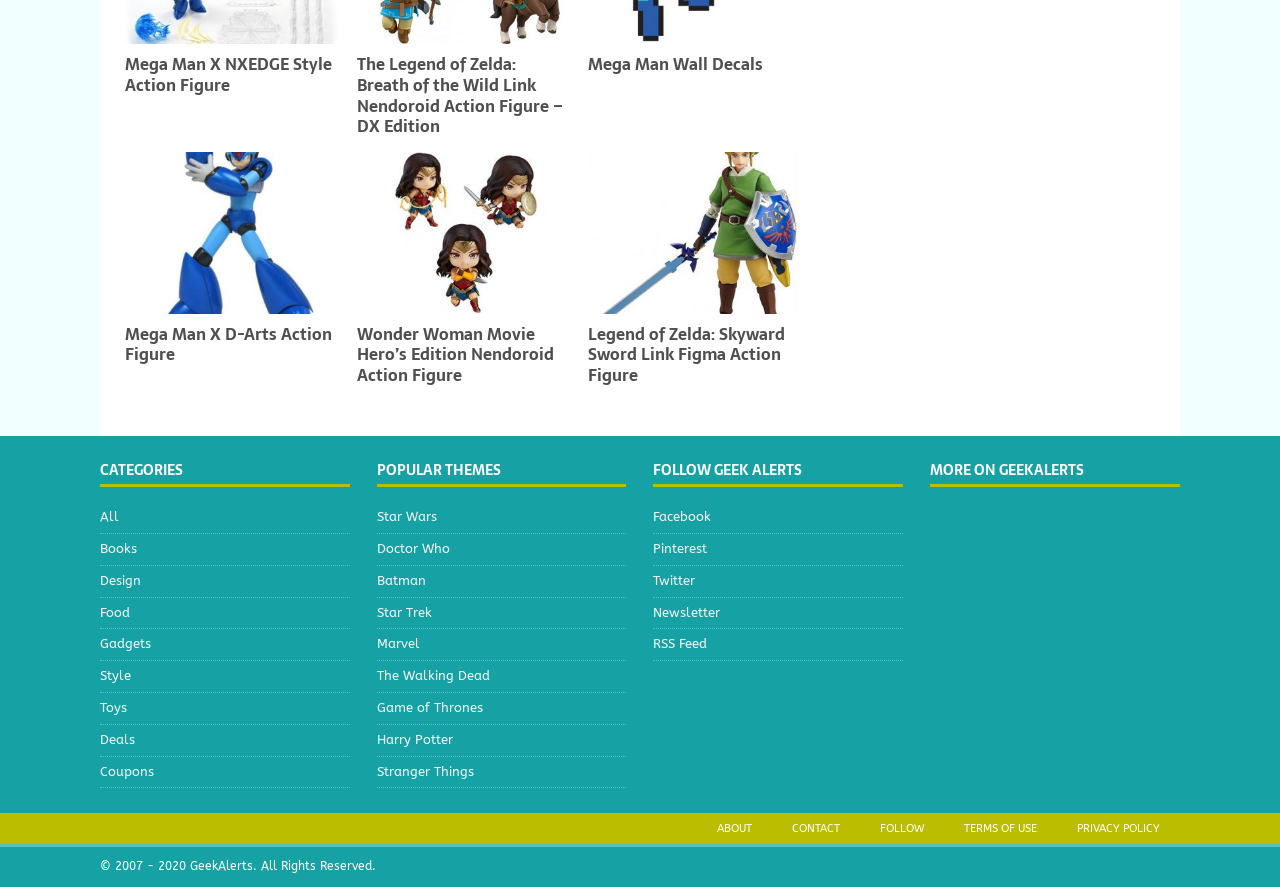Please respond to the question with a concise word or phrase:
What is the name of the action figure in the third article?

Legend of Zelda: Skyward Sword Link